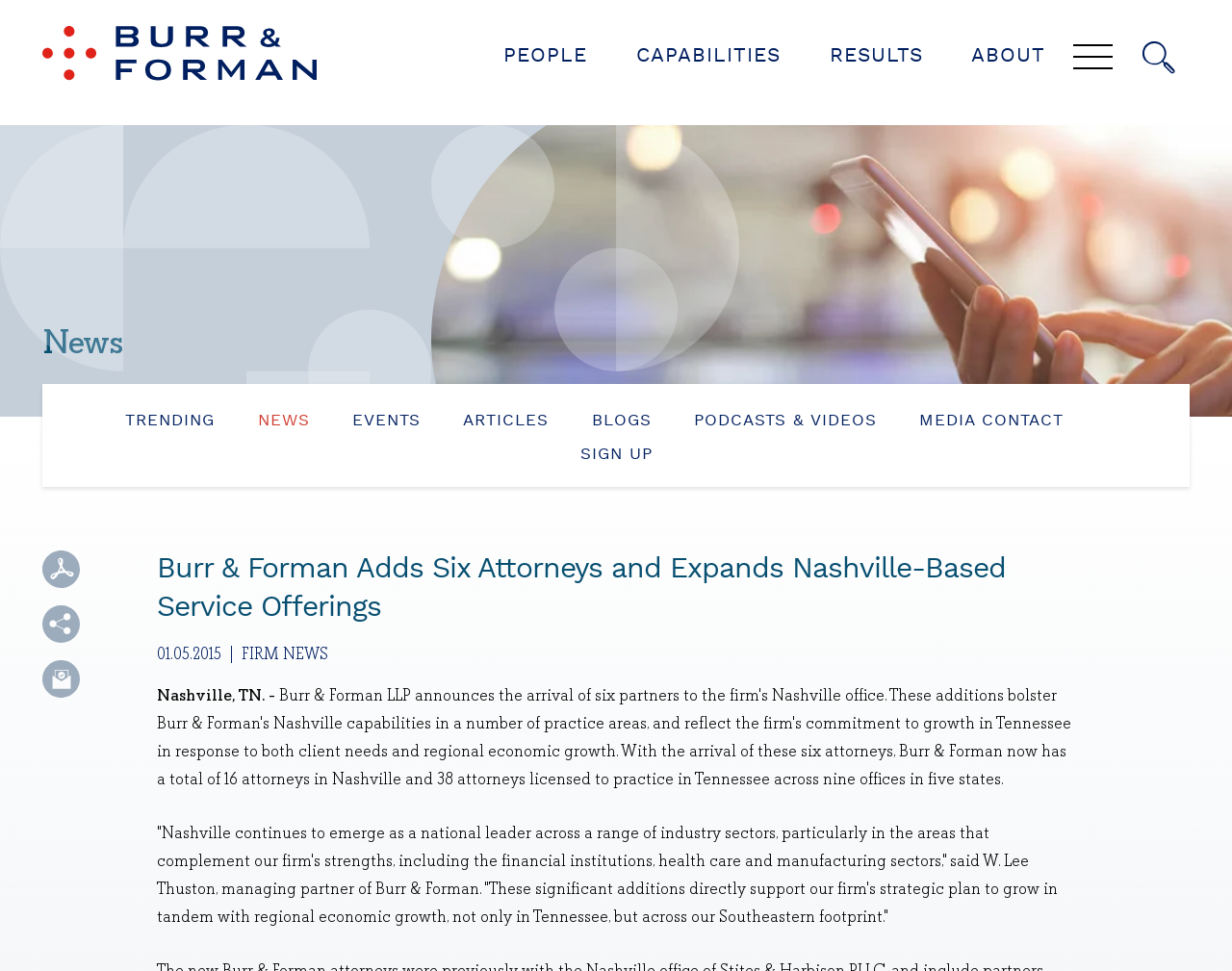Provide a thorough description of the webpage you see.

The webpage is about Burr & Forman LLP, a law firm, and its recent expansion in Nashville. At the top left, there is a logo of Burr & Forman LLP, which is also a link. Next to it, there are links to "Main Content" and "Main Menu". On the top right, there is a button to open the main navigation menu and a search button with a magnifying glass icon.

Below the top navigation, there is a banner image that spans the entire width of the page. Underneath the banner, there are five main navigation links: "PEOPLE", "CAPABILITIES", "RESULTS", "ABOUT", and "NEWS".

The main content area is divided into two sections. On the left, there is a navigation section with links to "TRENDING", "NEWS", "EVENTS", "ARTICLES", "BLOGS", "PODCASTS & VIDEOS", "MEDIA CONTACT", and "SIGN UP". On the right, there is a news article with a heading "Burr & Forman Adds Six Attorneys and Expands Nashville-Based Service Offerings". The article has a publication date of "01.05.2015" and a brief summary of the news. There are also buttons to share the article, subscribe to the newsletter, and download the article as a PDF.

The article itself is a quote from W. Lee Thuston, the managing partner of Burr & Forman, discussing the firm's expansion in Nashville and its strategic plan to grow in tandem with regional economic growth.